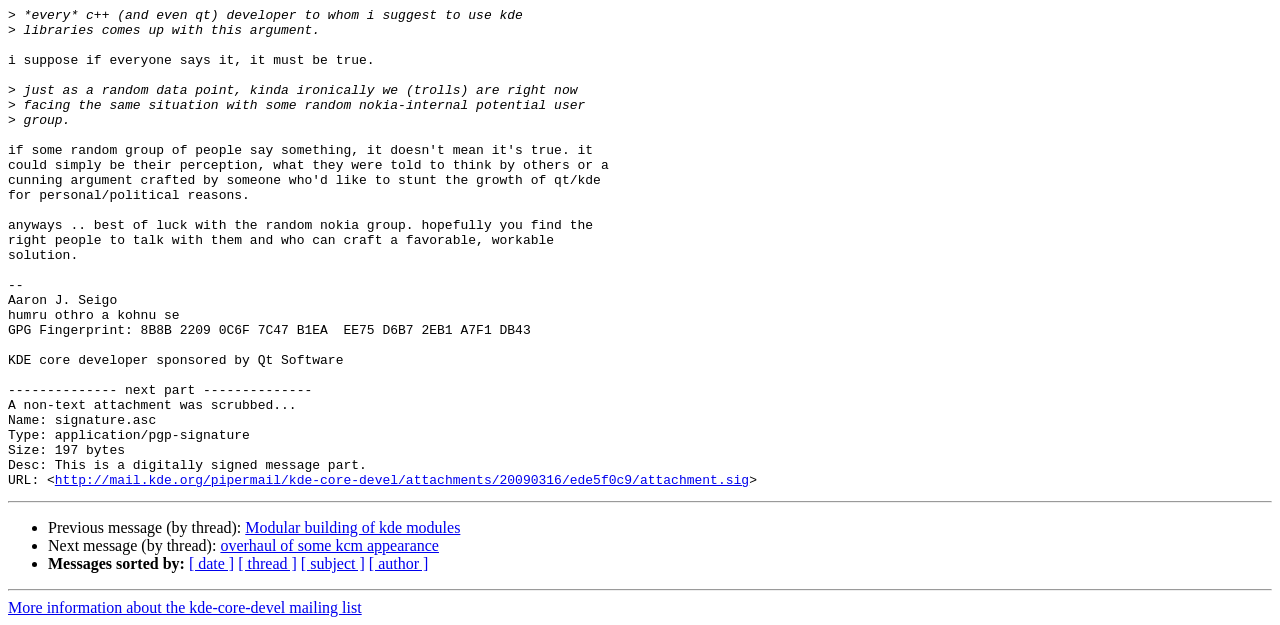Can you specify the bounding box coordinates for the region that should be clicked to fulfill this instruction: "Sort messages by date".

[0.148, 0.889, 0.183, 0.916]